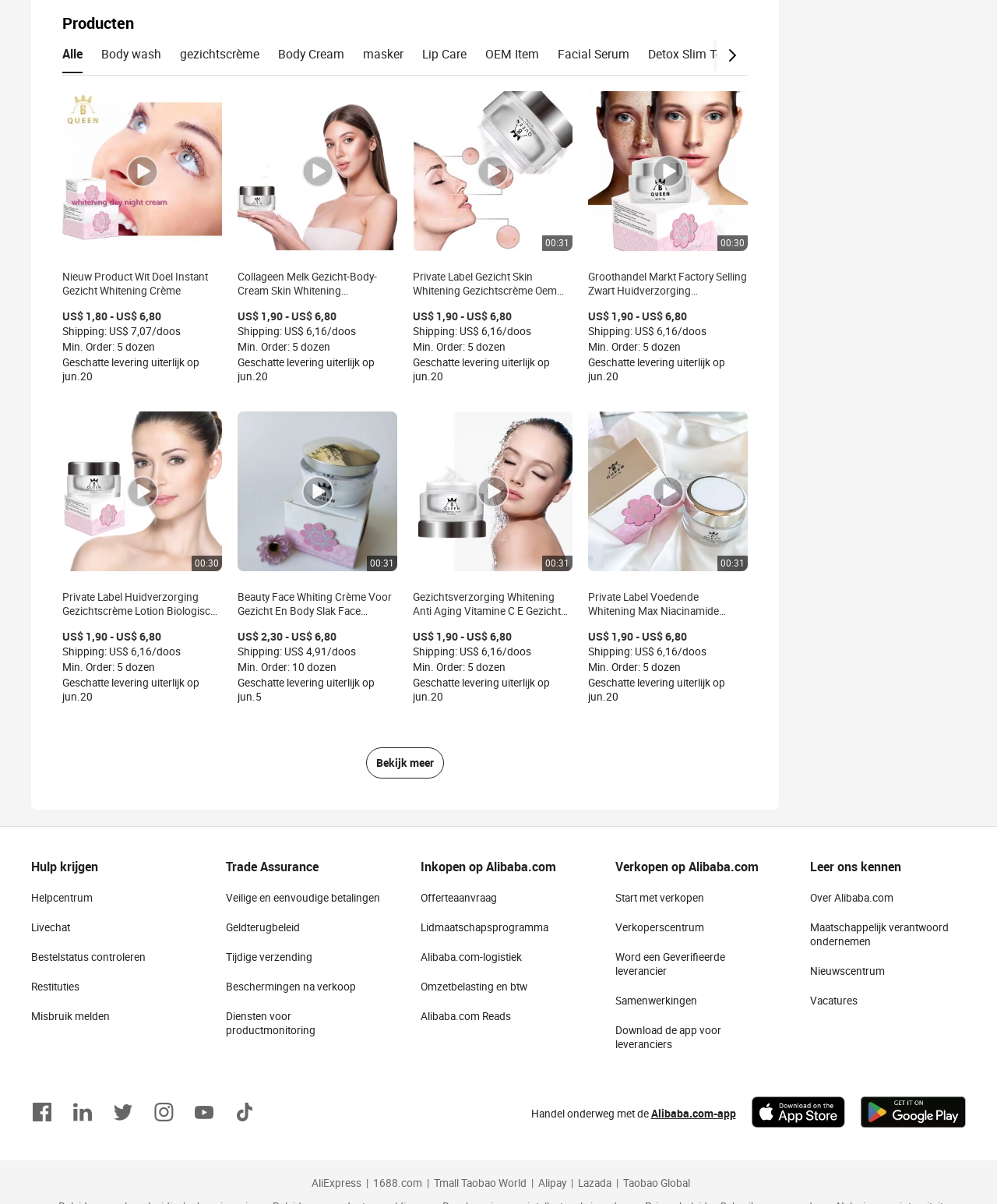What is the price range of the products?
Answer the question in a detailed and comprehensive manner.

The price range of the products can be determined by looking at the generic elements that contain the price information. The prices are listed as 'US$1.80 - US$6.80/doos' for most products.